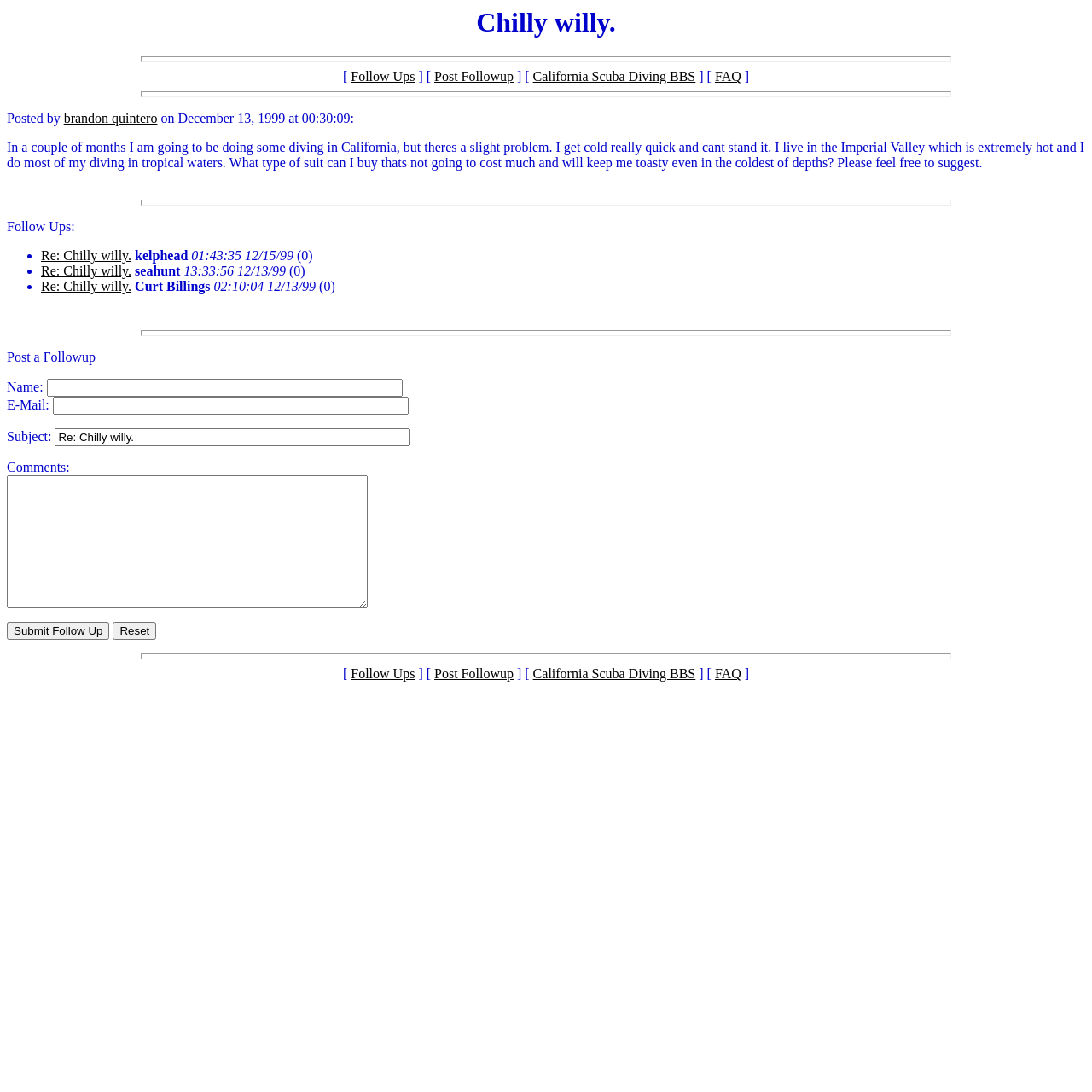What is the format of the timestamp for each follow-up?
Could you answer the question in a detailed manner, providing as much information as possible?

The timestamp for each follow-up is in the format of HH:MM:SS MM/DD/YY, where HH is the hour, MM is the minute, SS is the second, MM is the month, DD is the day, and YY is the year.